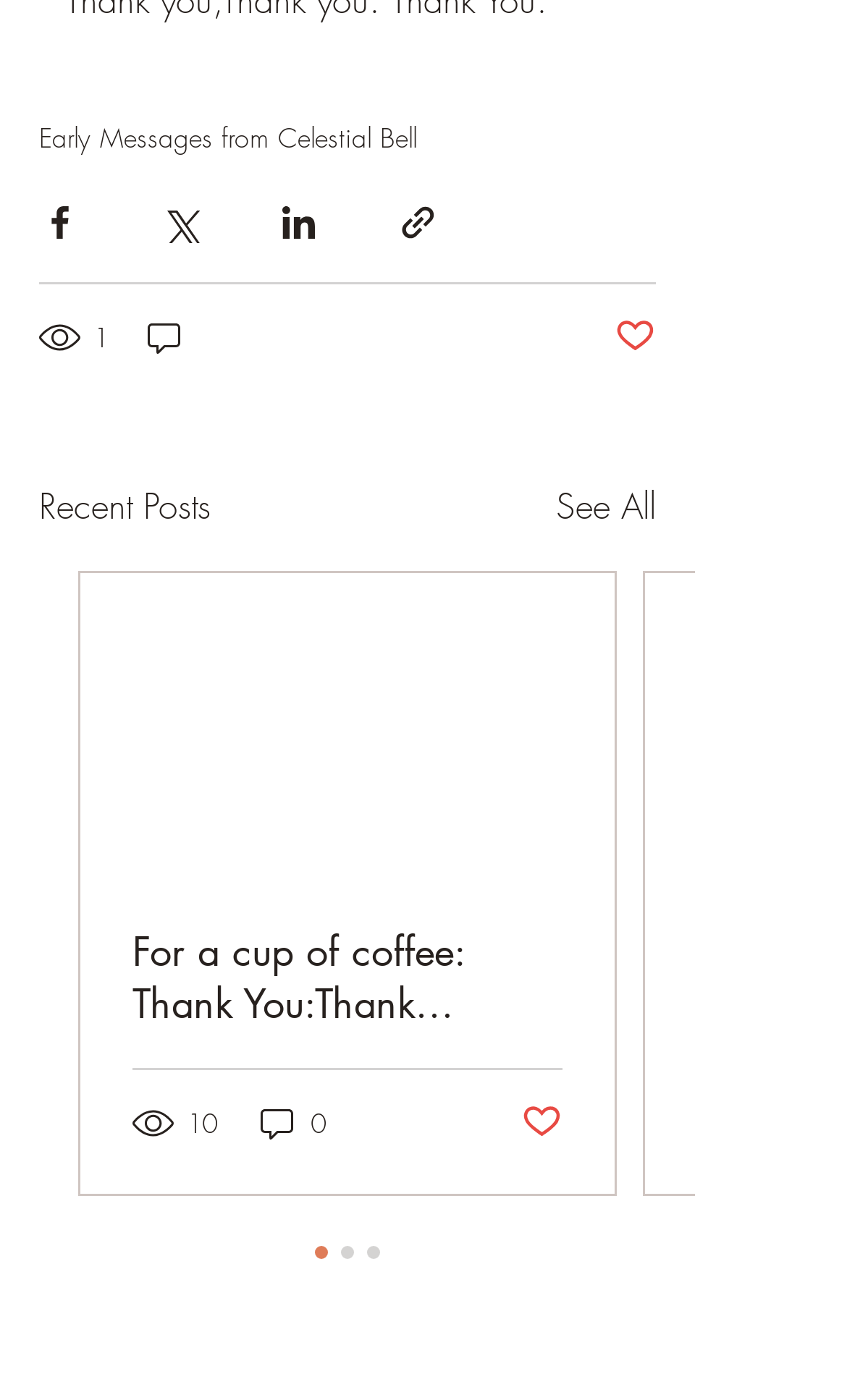Locate and provide the bounding box coordinates for the HTML element that matches this description: "Pet Insurance".

None